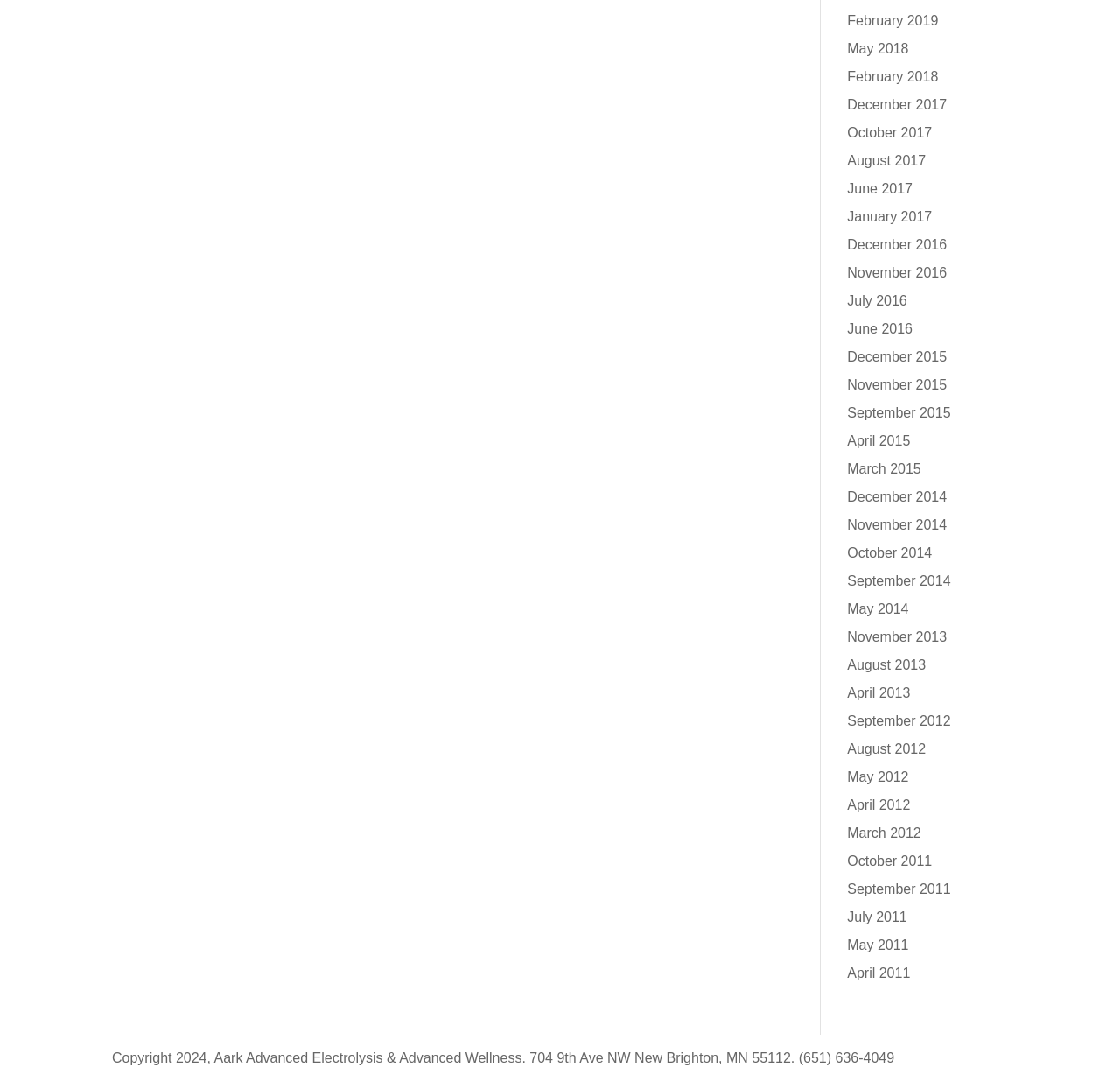Highlight the bounding box of the UI element that corresponds to this description: "July 2016".

[0.756, 0.271, 0.81, 0.285]